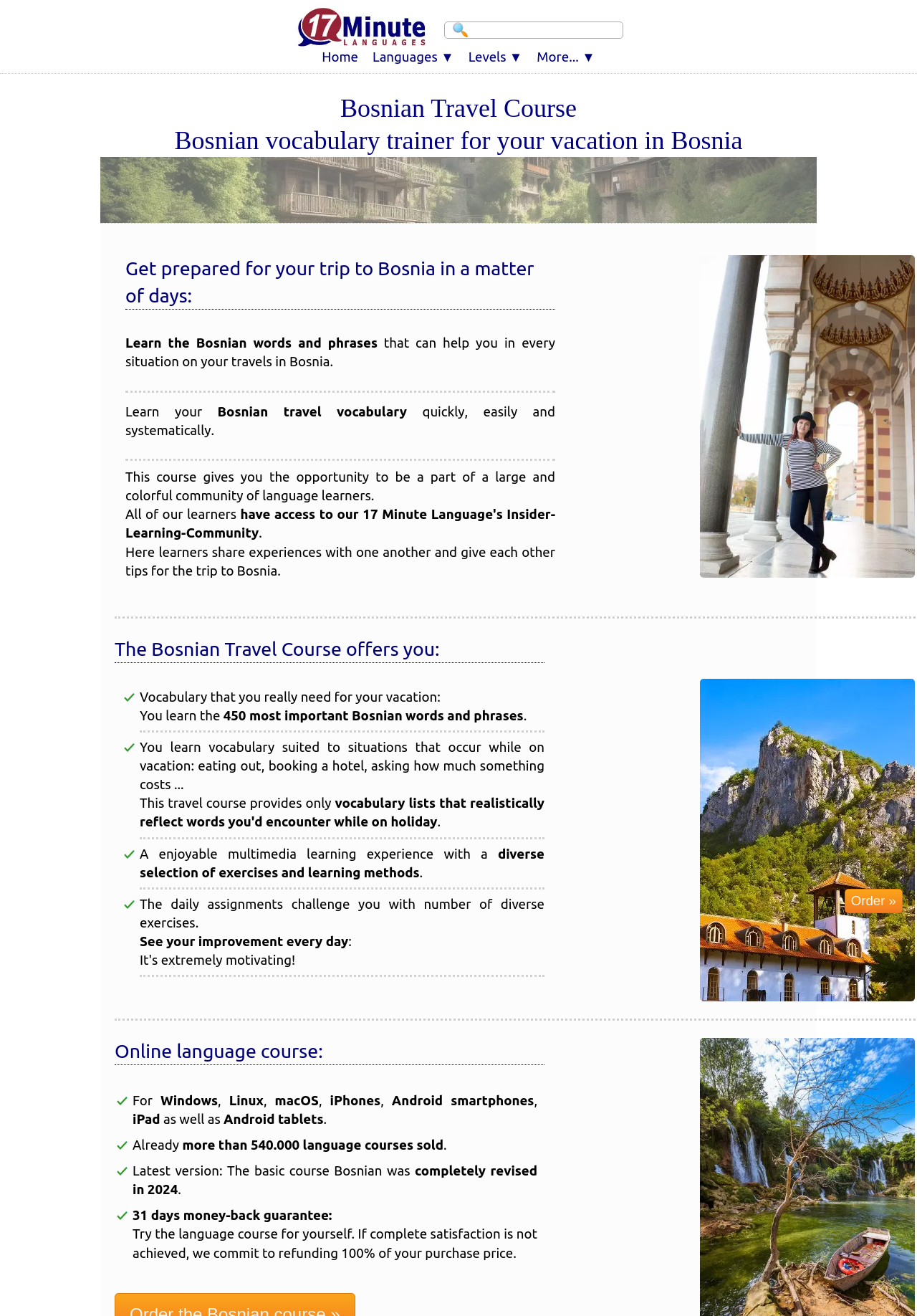Using the format (top-left x, top-left y, bottom-right x, bottom-right y), and given the element description, identify the bounding box coordinates within the screenshot: name="suchbegriff" placeholder="🔍"

[0.484, 0.016, 0.68, 0.029]